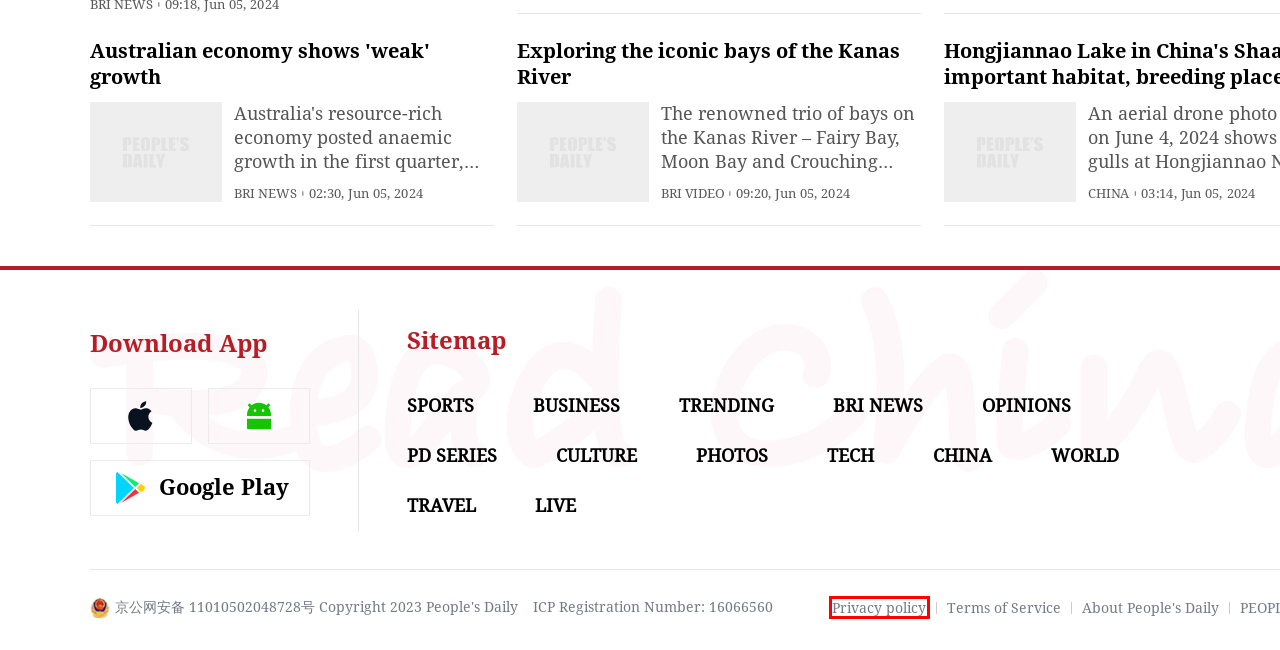You have a screenshot of a webpage with a red bounding box around an element. Select the webpage description that best matches the new webpage after clicking the element within the red bounding box. Here are the descriptions:
A. About Us
B. 全国互联网安全管理平台
C. People's Daily官方下载-People's Daily app 最新版本免费下载-应用宝官网
D. Privacy policy
E. People's Daily English language App - Homepage - Breaking News, China News, World News and Video
F. People's Daily
G. ‎People's Daily-News from China on the App Store
H. About PeopleDaily

D